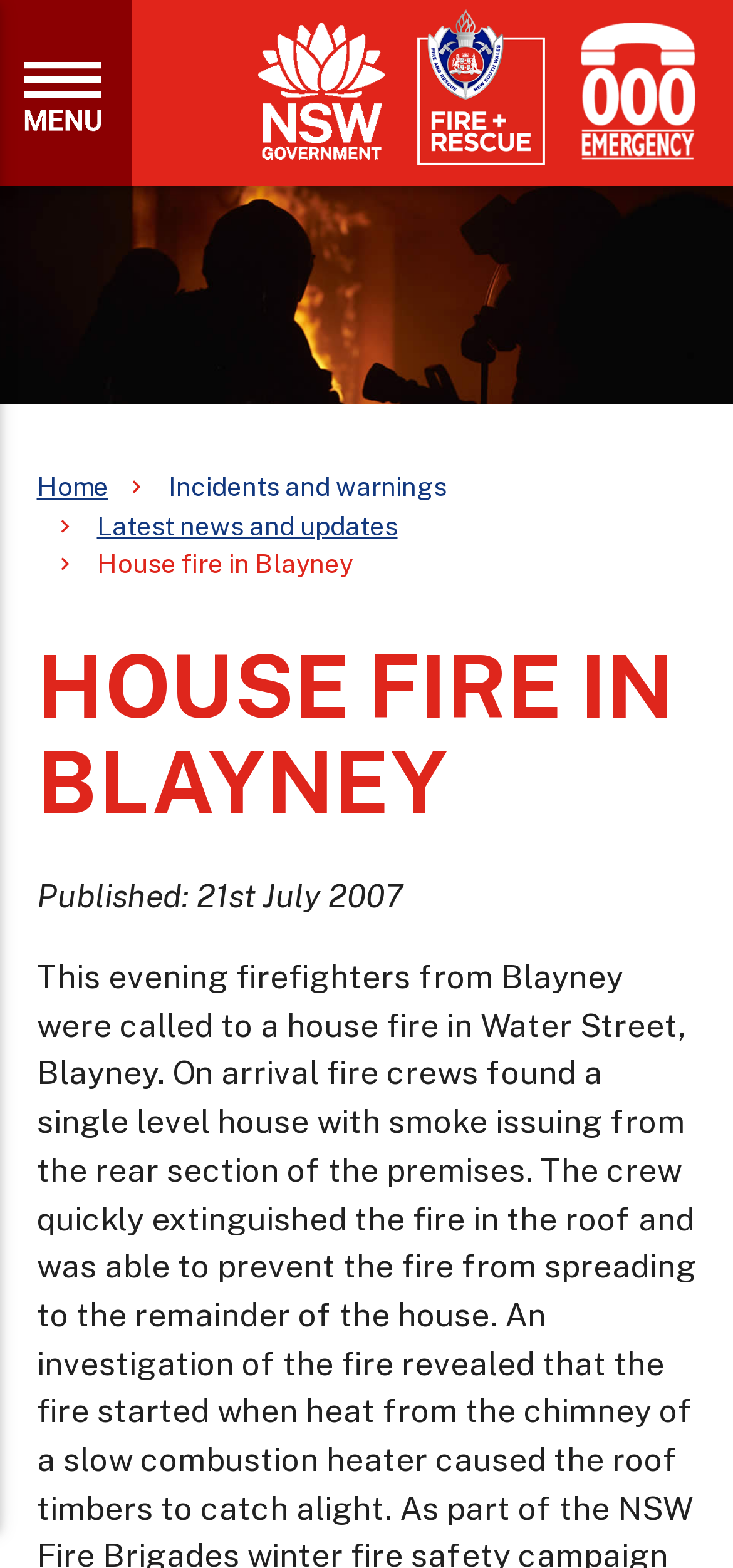Please provide the bounding box coordinates for the UI element as described: "Home". The coordinates must be four floats between 0 and 1, represented as [left, top, right, bottom].

[0.05, 0.301, 0.147, 0.32]